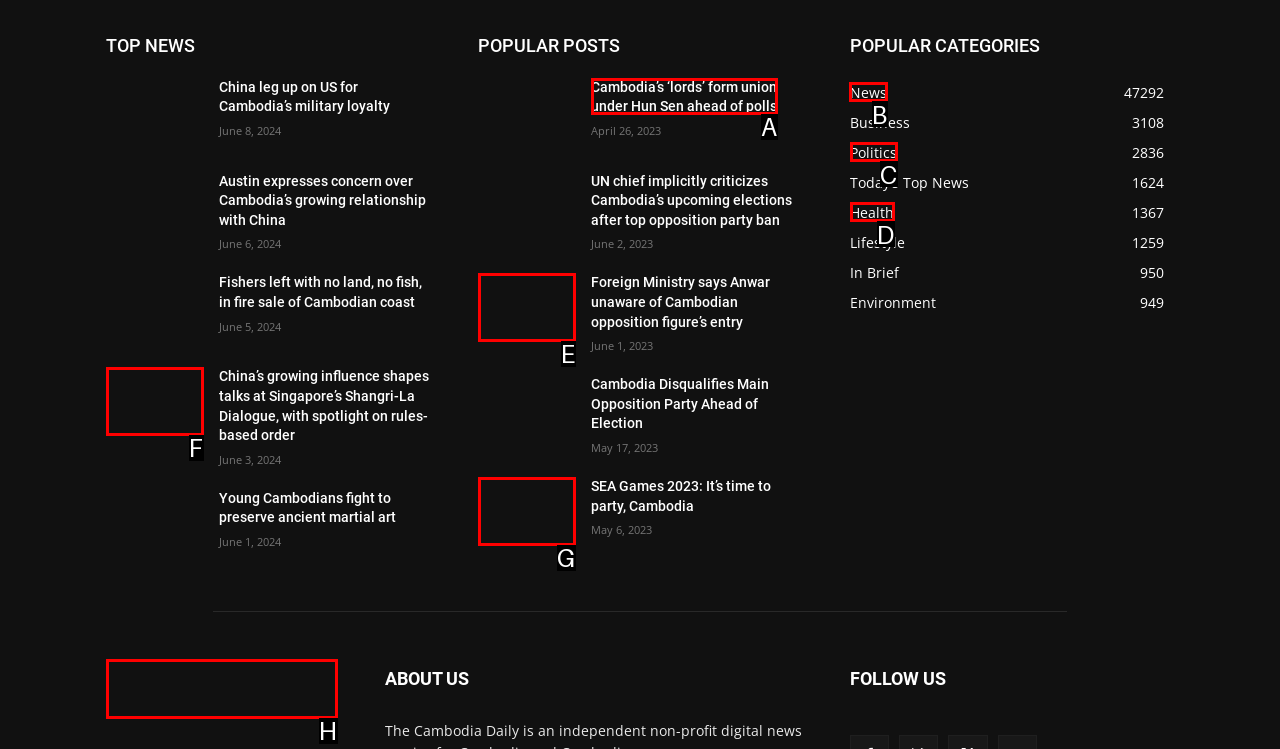From the given choices, which option should you click to complete this task: View September 2018 archives? Answer with the letter of the correct option.

None